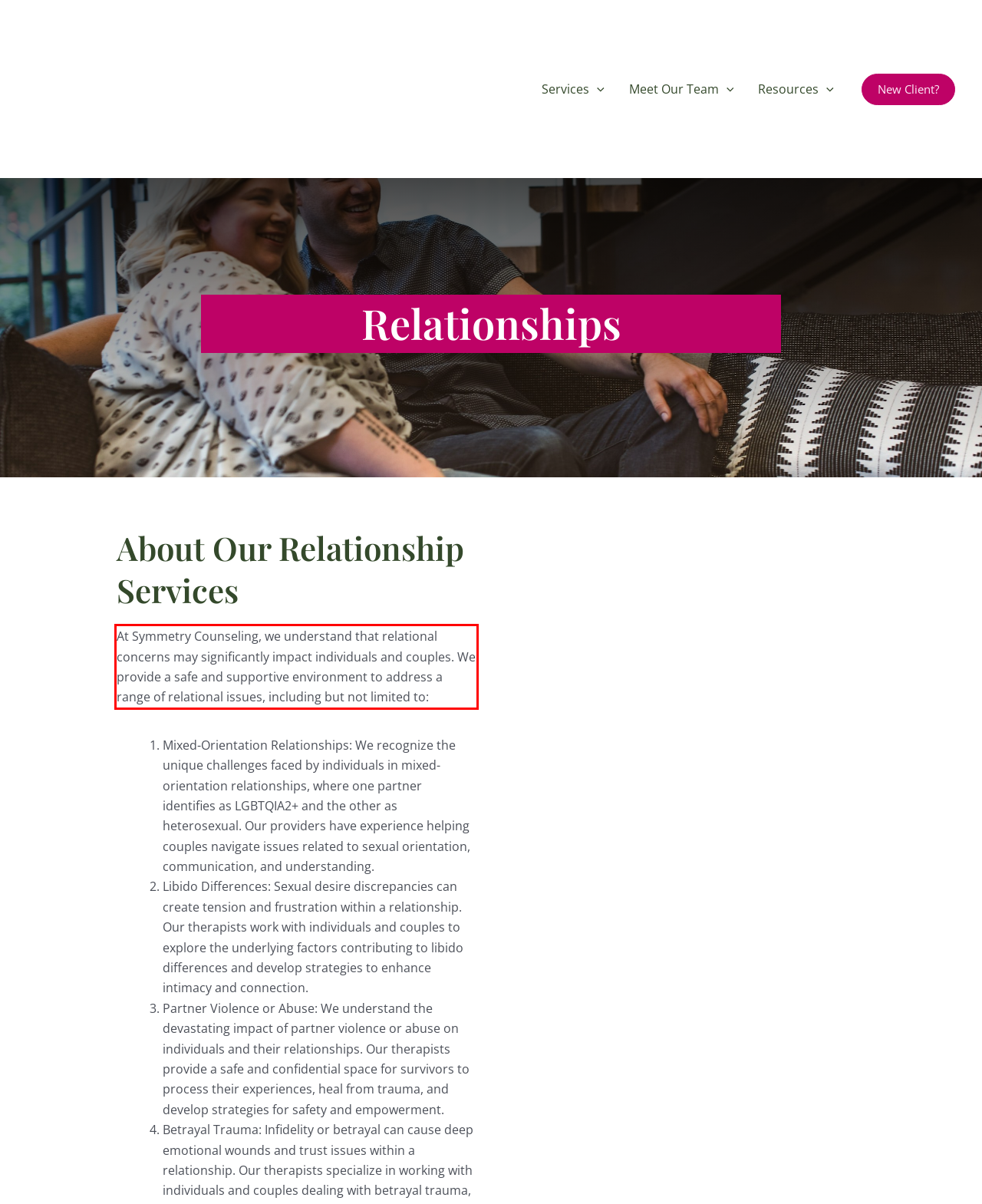Inspect the webpage screenshot that has a red bounding box and use OCR technology to read and display the text inside the red bounding box.

At Symmetry Counseling, we understand that relational concerns may significantly impact individuals and couples. We provide a safe and supportive environment to address a range of relational issues, including but not limited to: